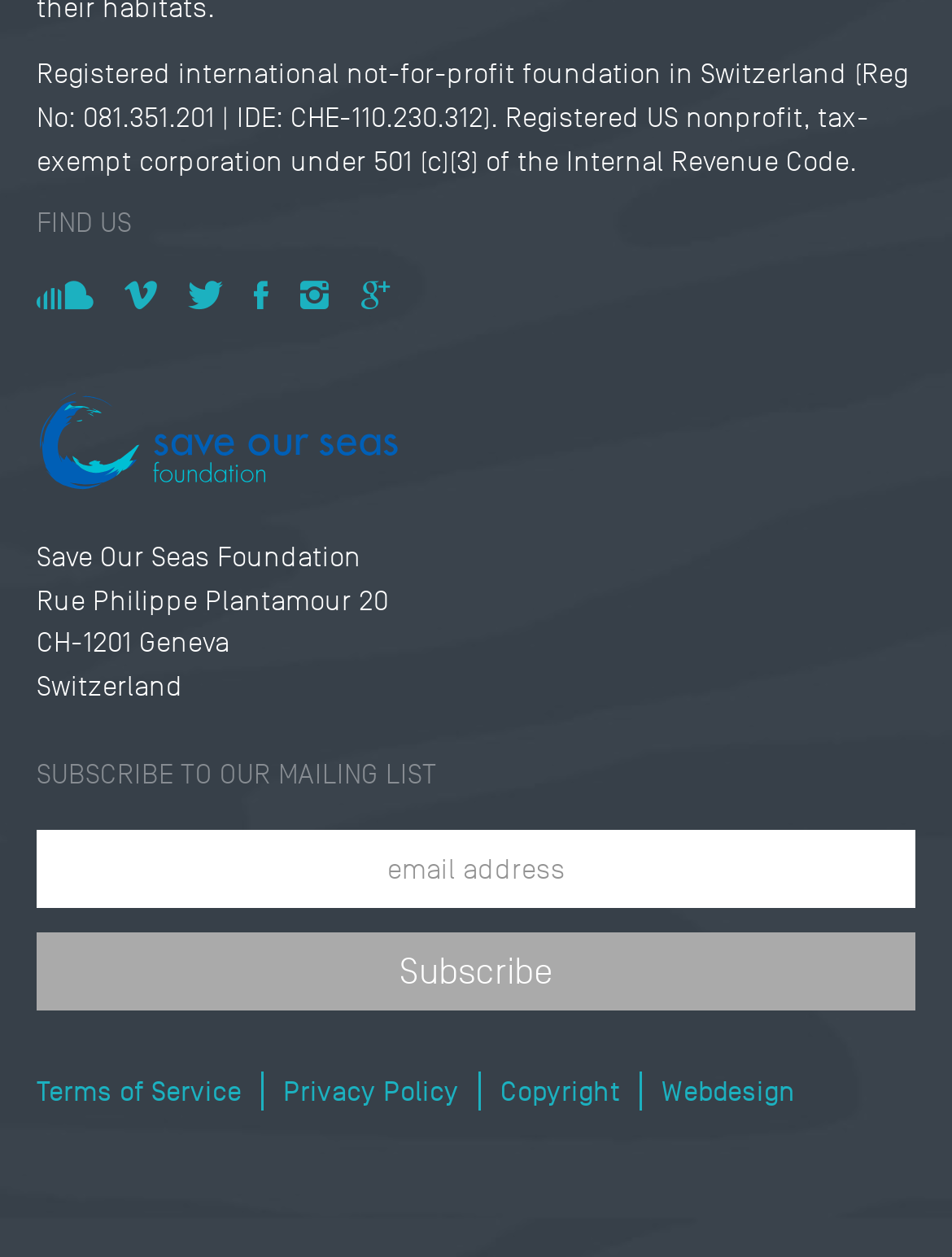What are the available links at the bottom?
Based on the image content, provide your answer in one word or a short phrase.

Terms of Service, Privacy Policy, Copyright, Webdesign